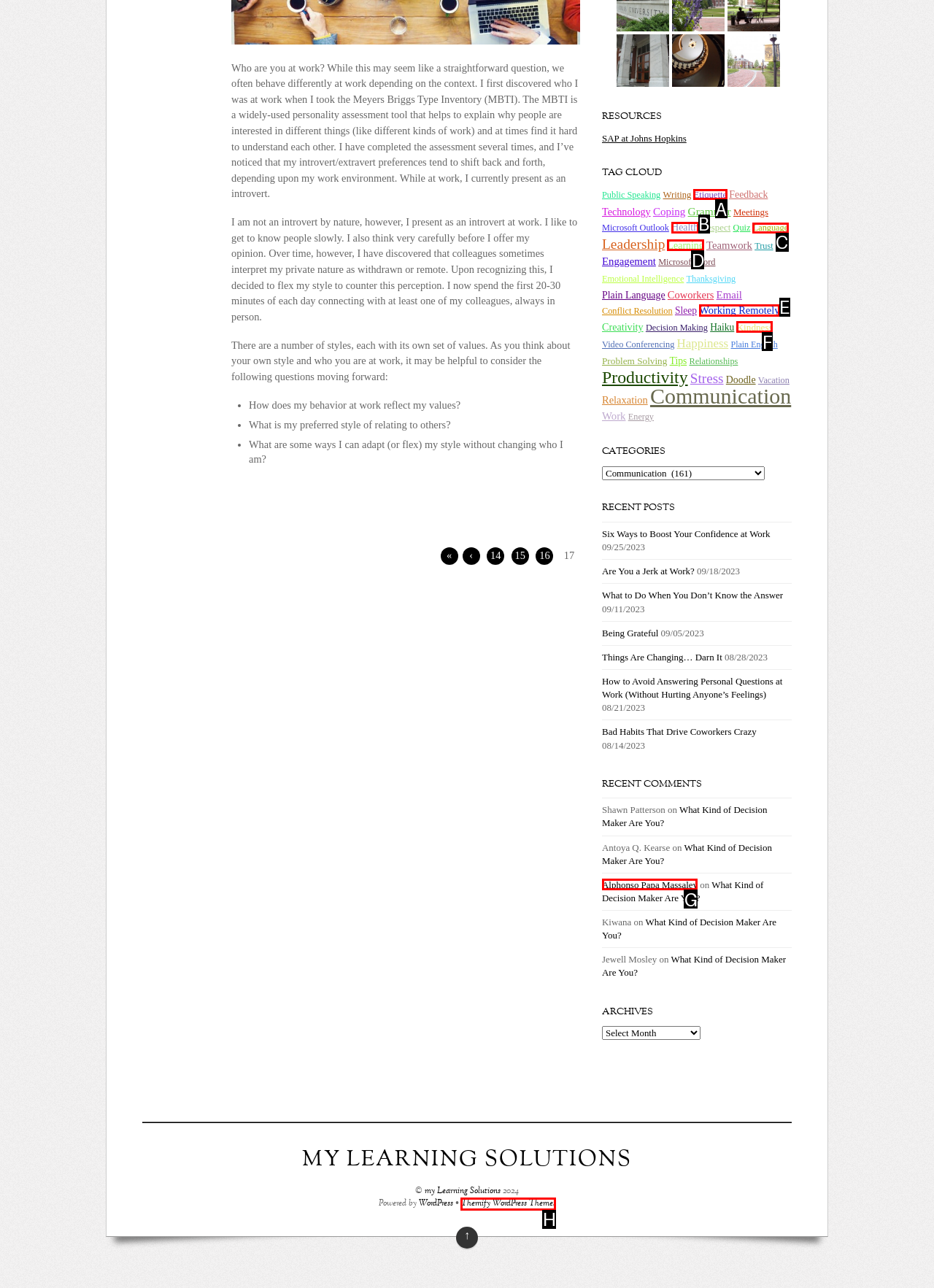From the given choices, indicate the option that best matches: Alphonso Papa Massaley
State the letter of the chosen option directly.

G